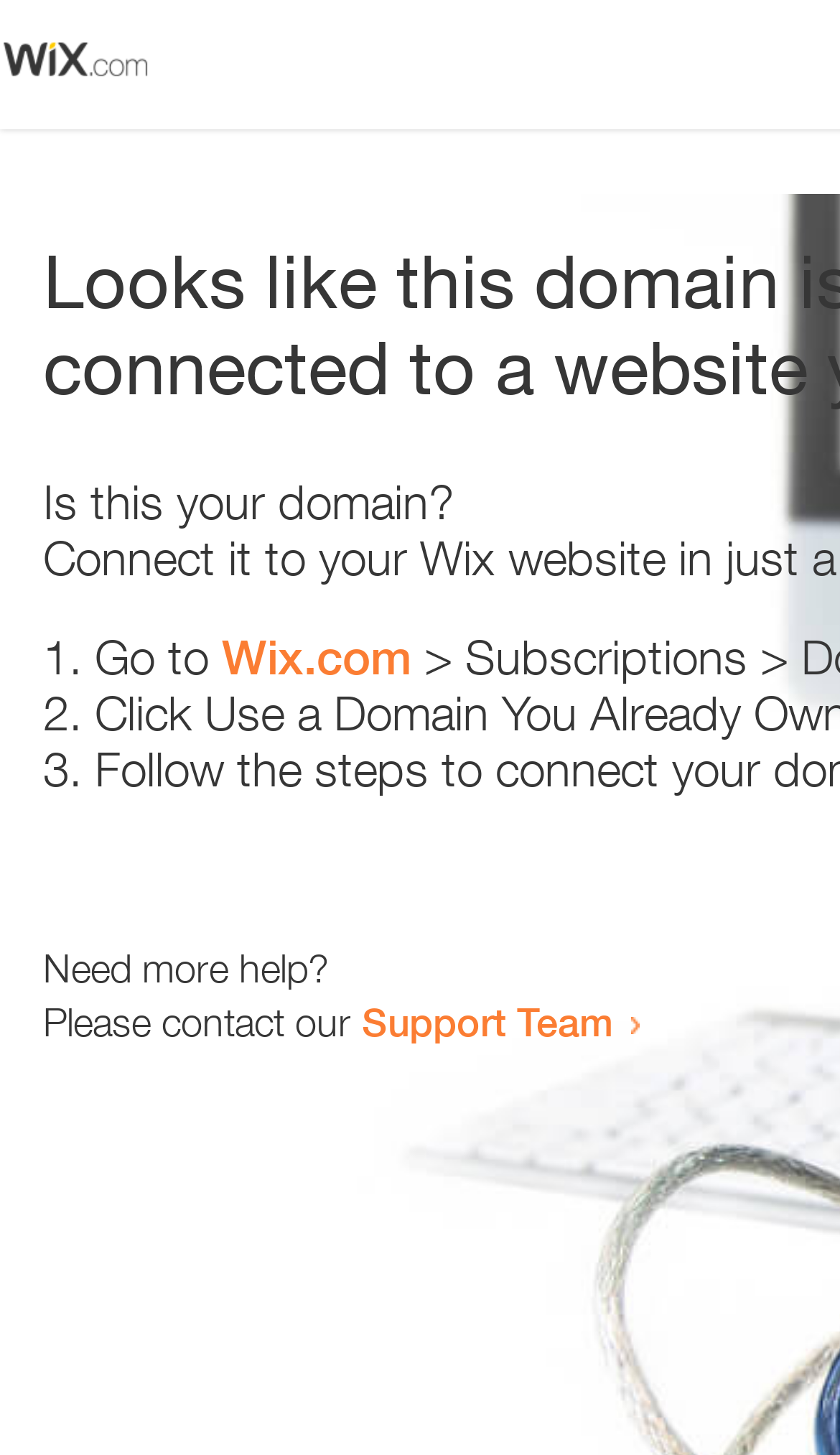Please reply to the following question using a single word or phrase: 
How many steps are listed?

3